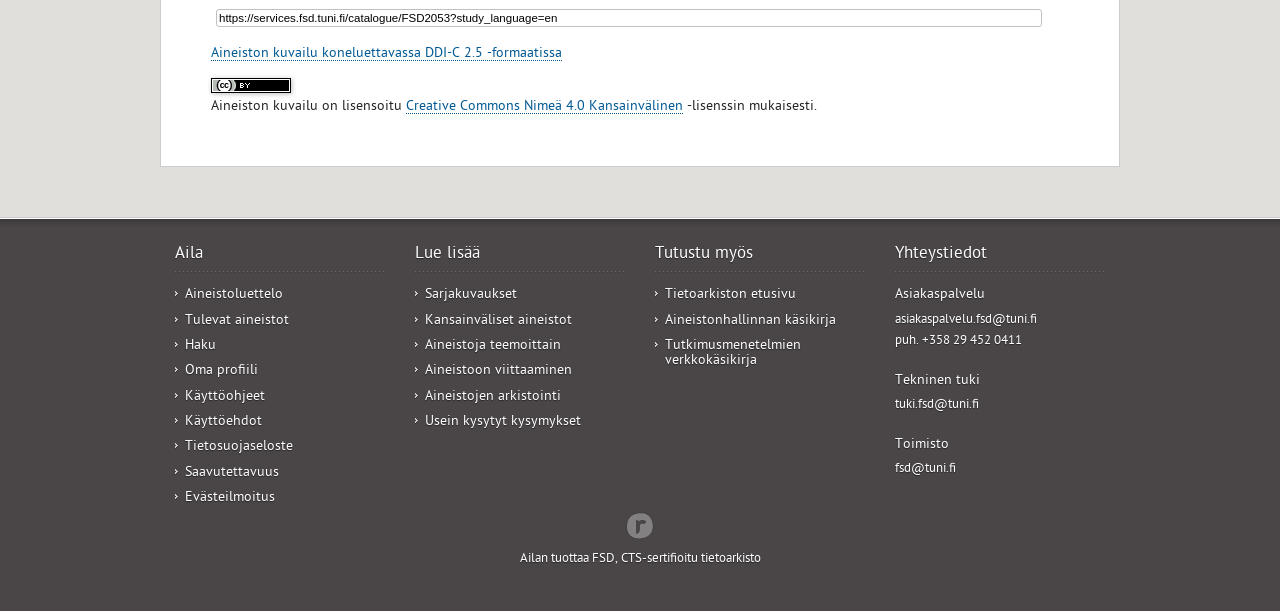Determine the bounding box of the UI component based on this description: "CONTACT". The bounding box coordinates should be four float values between 0 and 1, i.e., [left, top, right, bottom].

None